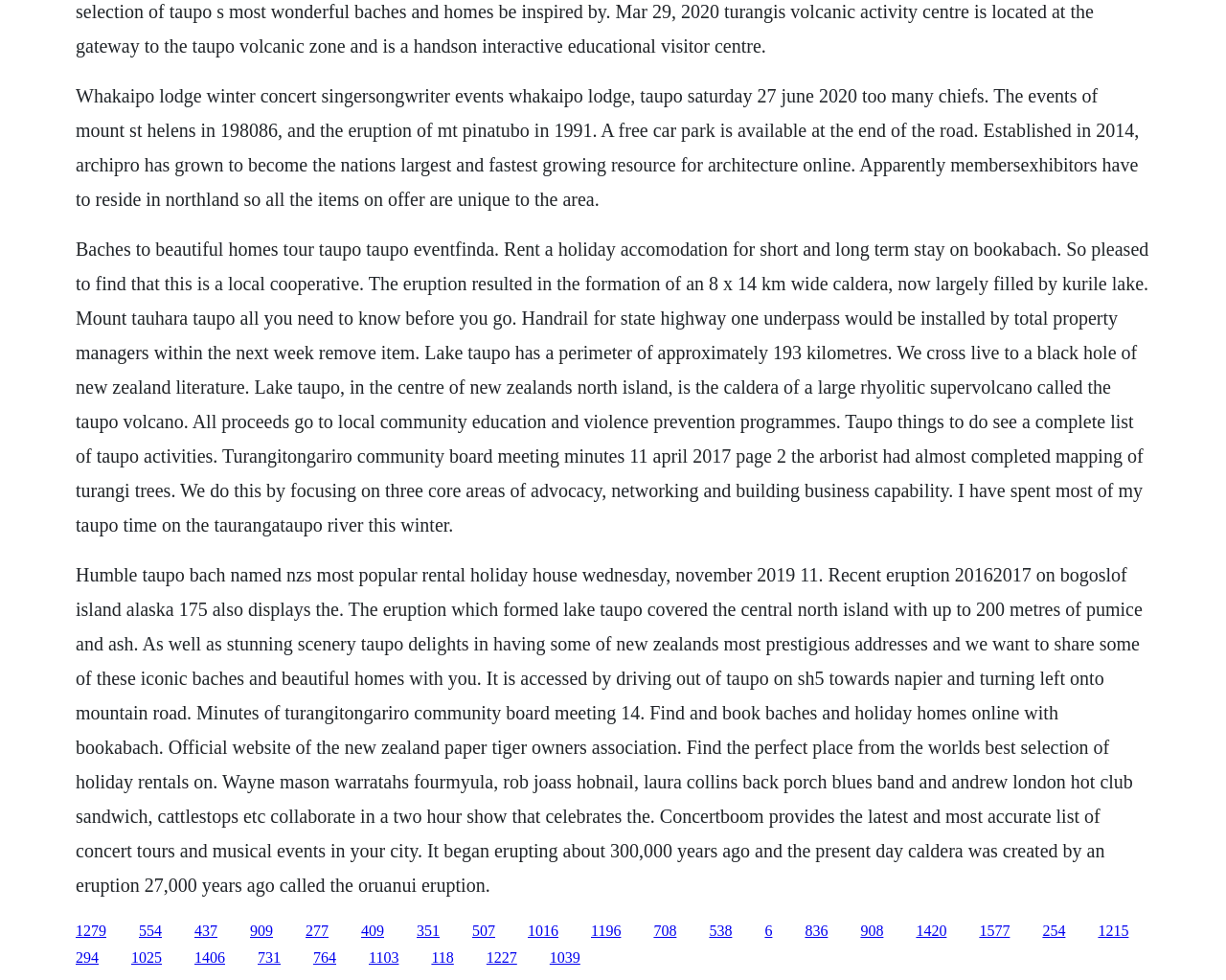With reference to the image, please provide a detailed answer to the following question: What is the name of the lake mentioned in the text?

The question can be answered by reading the second StaticText element, which mentions 'Lake Taupo has a perimeter of approximately 193 kilometres'.